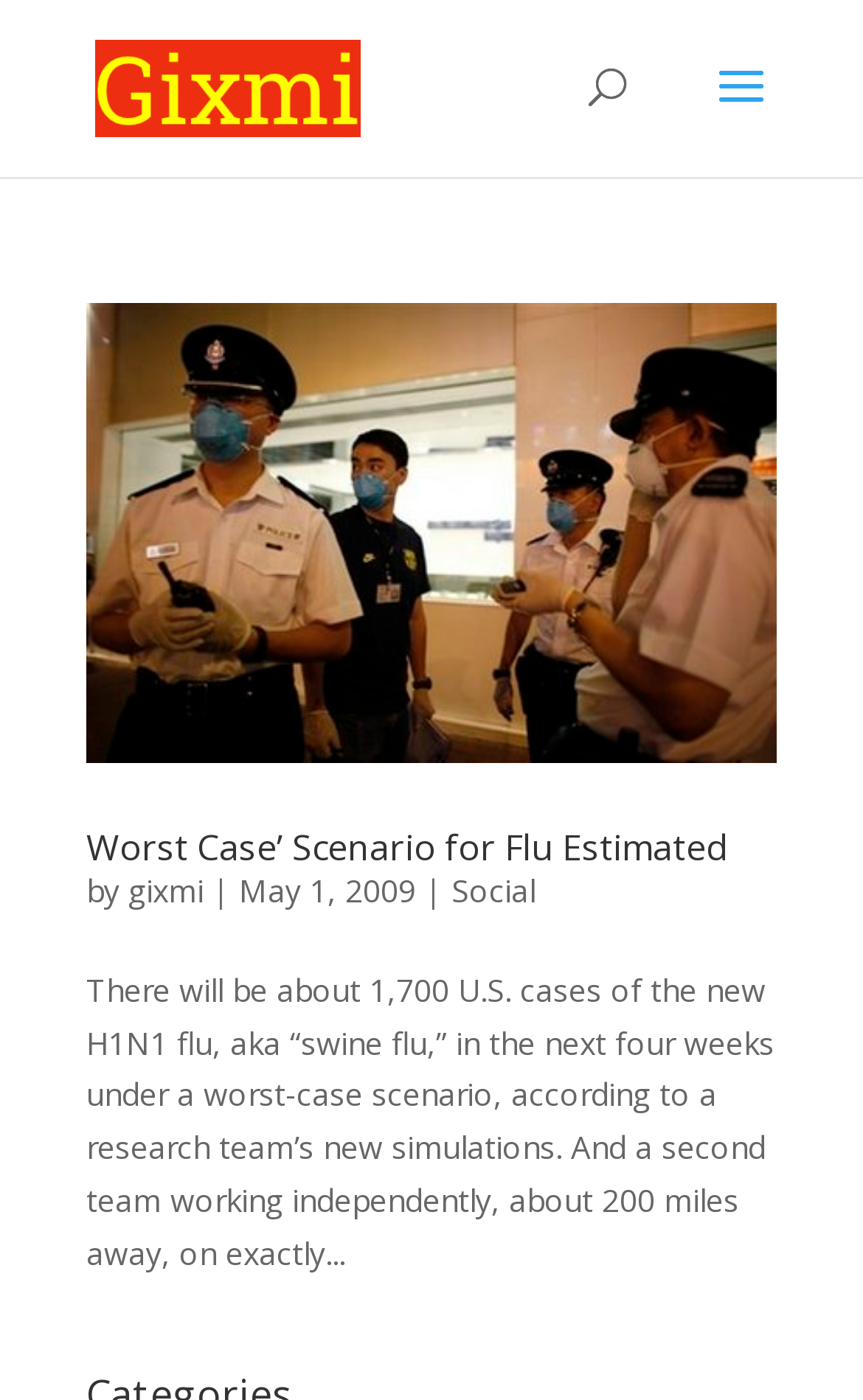Utilize the information from the image to answer the question in detail:
What is the category of the article about the worst-case scenario for flu?

The article is categorized under 'Social' as indicated by the link 'Social' at the bottom of the article.